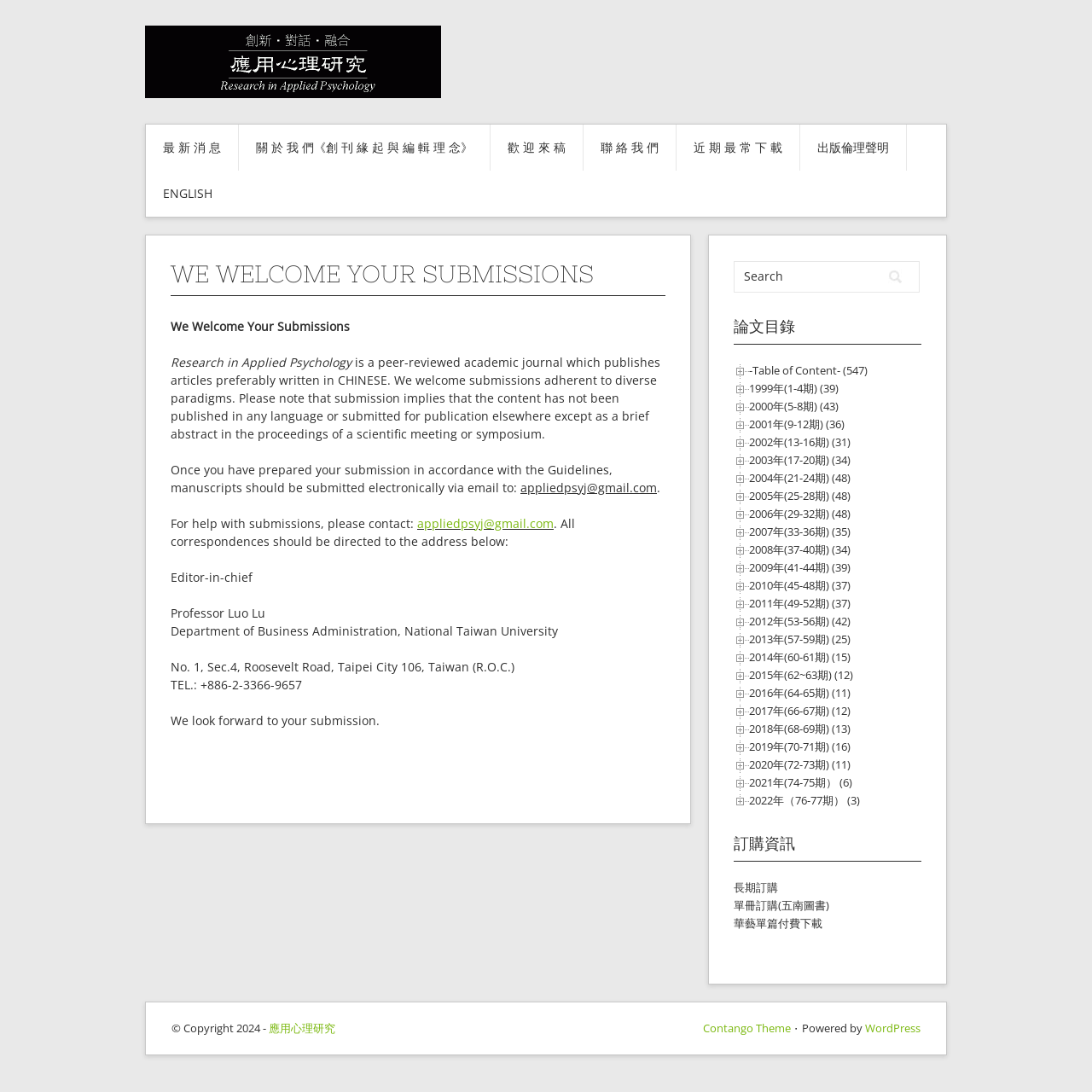Determine the bounding box coordinates of the UI element described by: "2006年(29-32期) (48)".

[0.686, 0.463, 0.779, 0.477]